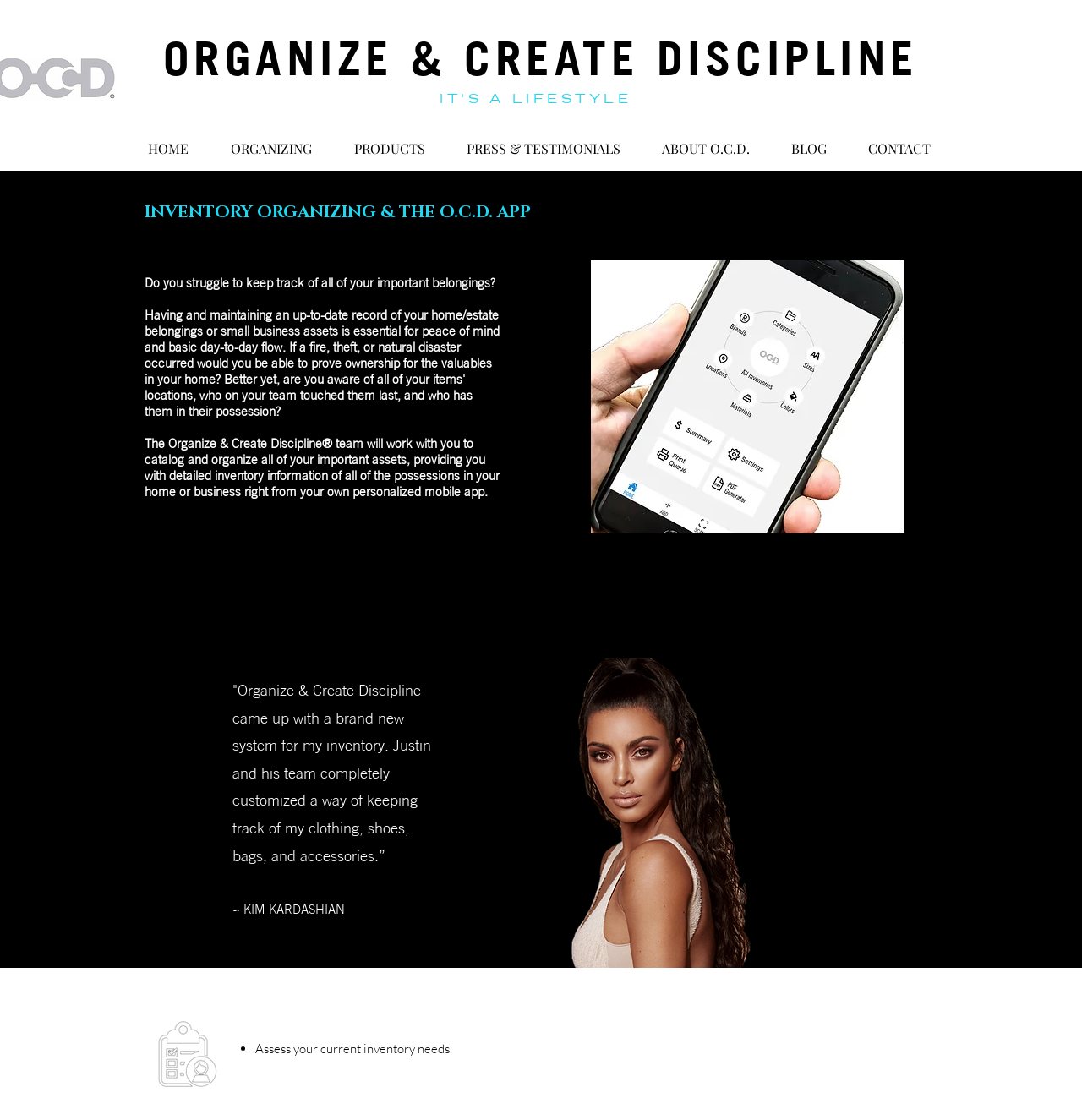Please provide the bounding box coordinates in the format (top-left x, top-left y, bottom-right x, bottom-right y). Remember, all values are floating point numbers between 0 and 1. What is the bounding box coordinate of the region described as: ORGANIZE & CREATE DISCIPLINE

[0.15, 0.037, 0.849, 0.075]